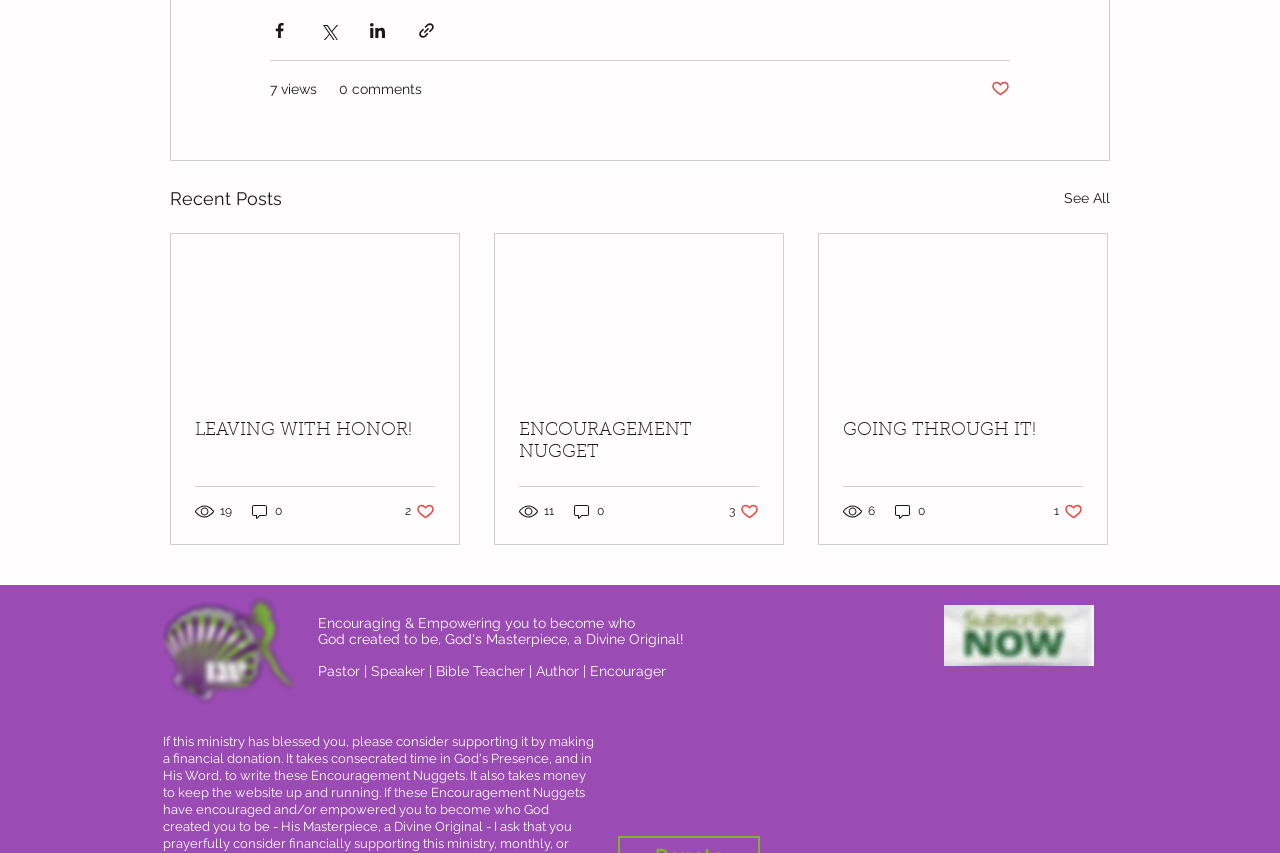Show the bounding box coordinates of the region that should be clicked to follow the instruction: "Read the article 'LEAVING WITH HONOR!'."

[0.152, 0.493, 0.34, 0.519]